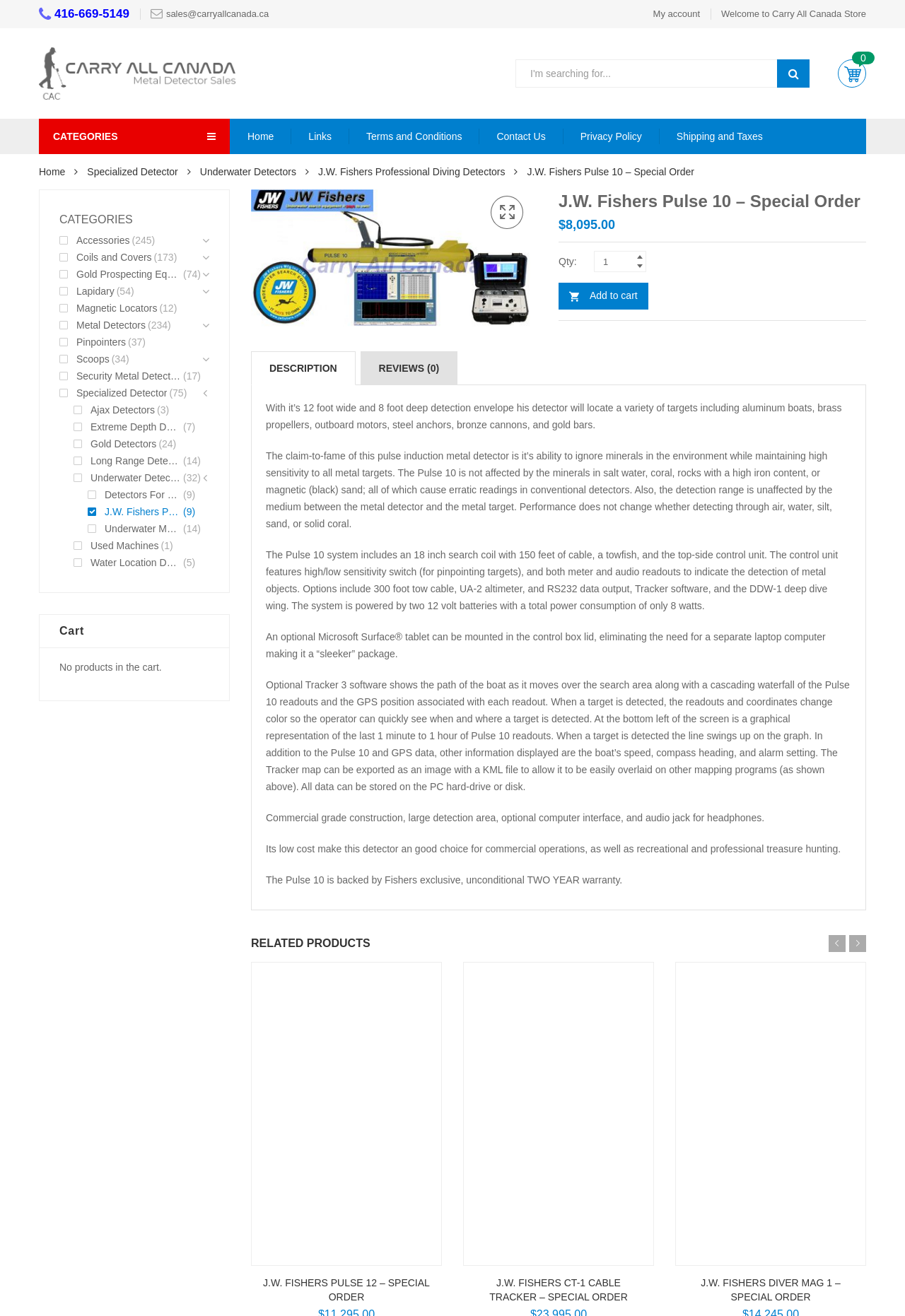Please answer the following question using a single word or phrase: What is the purpose of the Pulse 10 system?

to locate metal targets